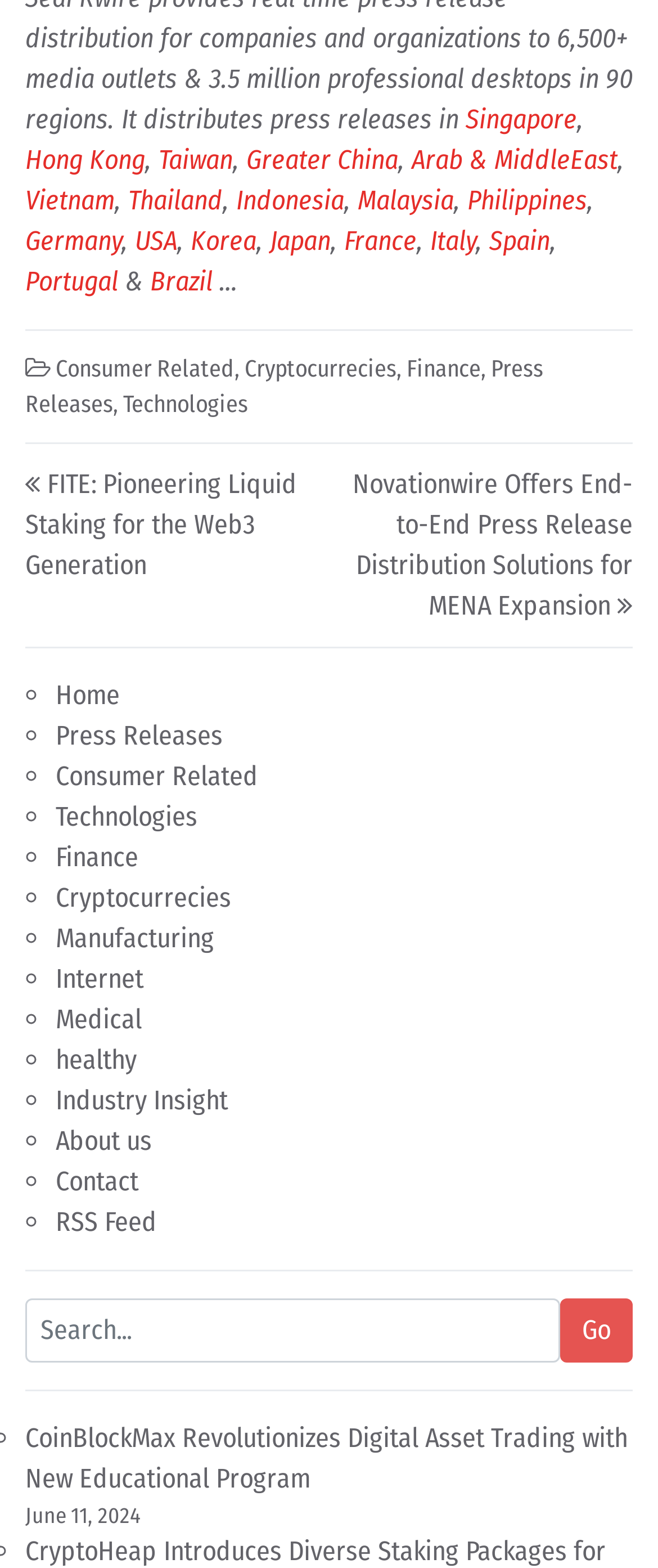Please determine the bounding box coordinates of the element's region to click in order to carry out the following instruction: "Click on Home". The coordinates should be four float numbers between 0 and 1, i.e., [left, top, right, bottom].

[0.085, 0.433, 0.182, 0.453]